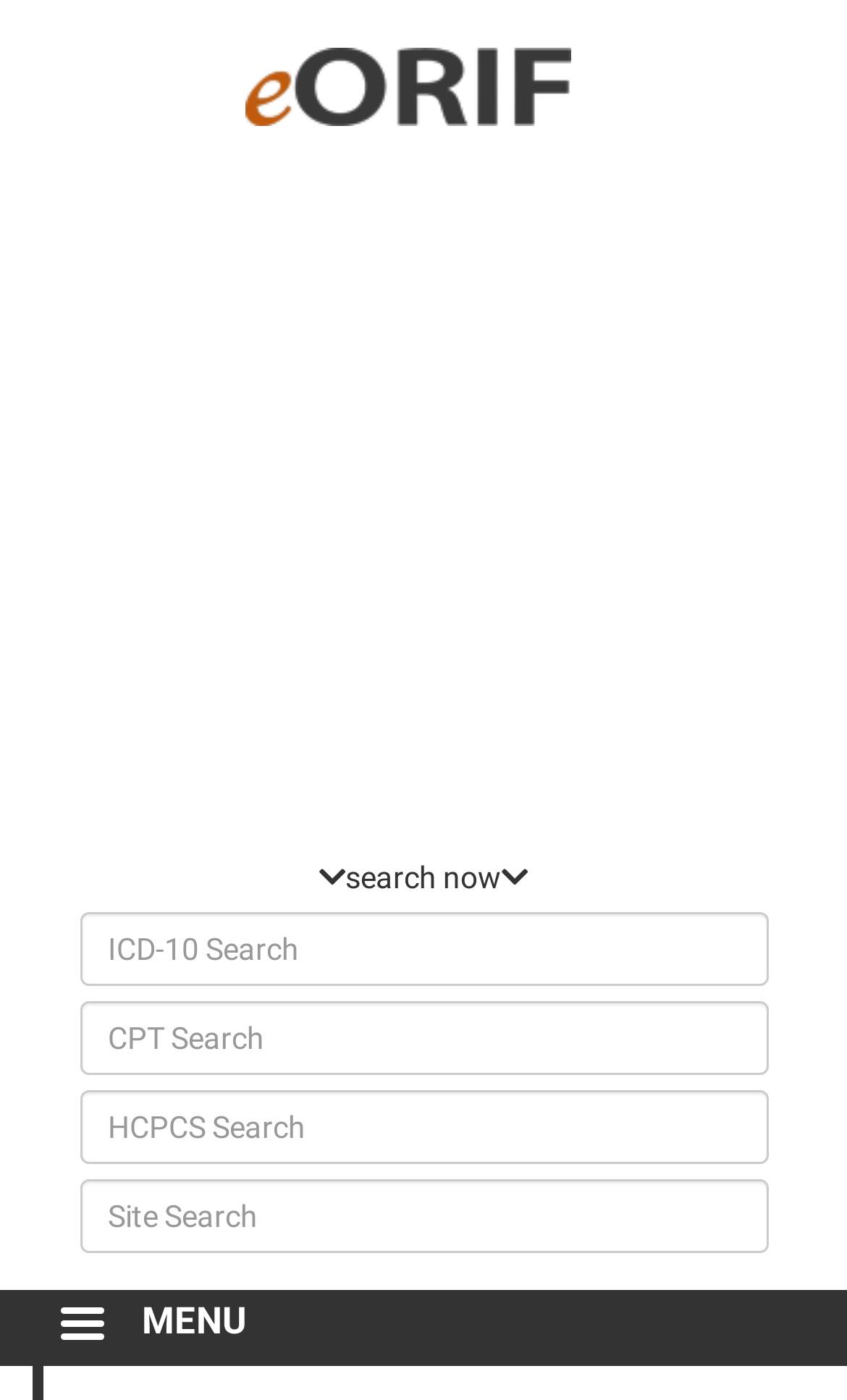Answer the question below in one word or phrase:
What is the position of the 'MENU' link?

Bottom